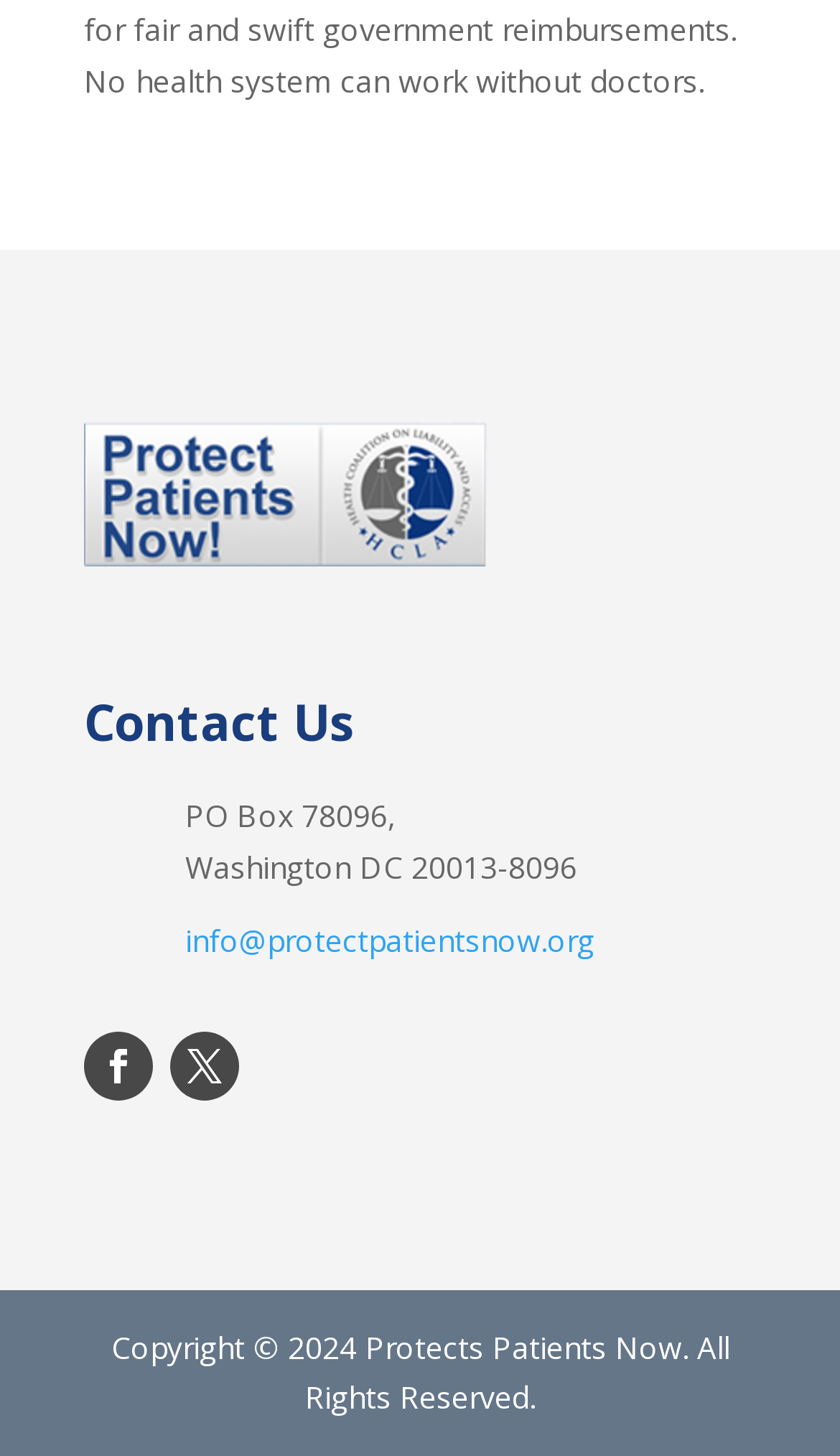What is the address of Protect Patients Now?
Give a one-word or short phrase answer based on the image.

PO Box 78096, Washington DC 20013-8096